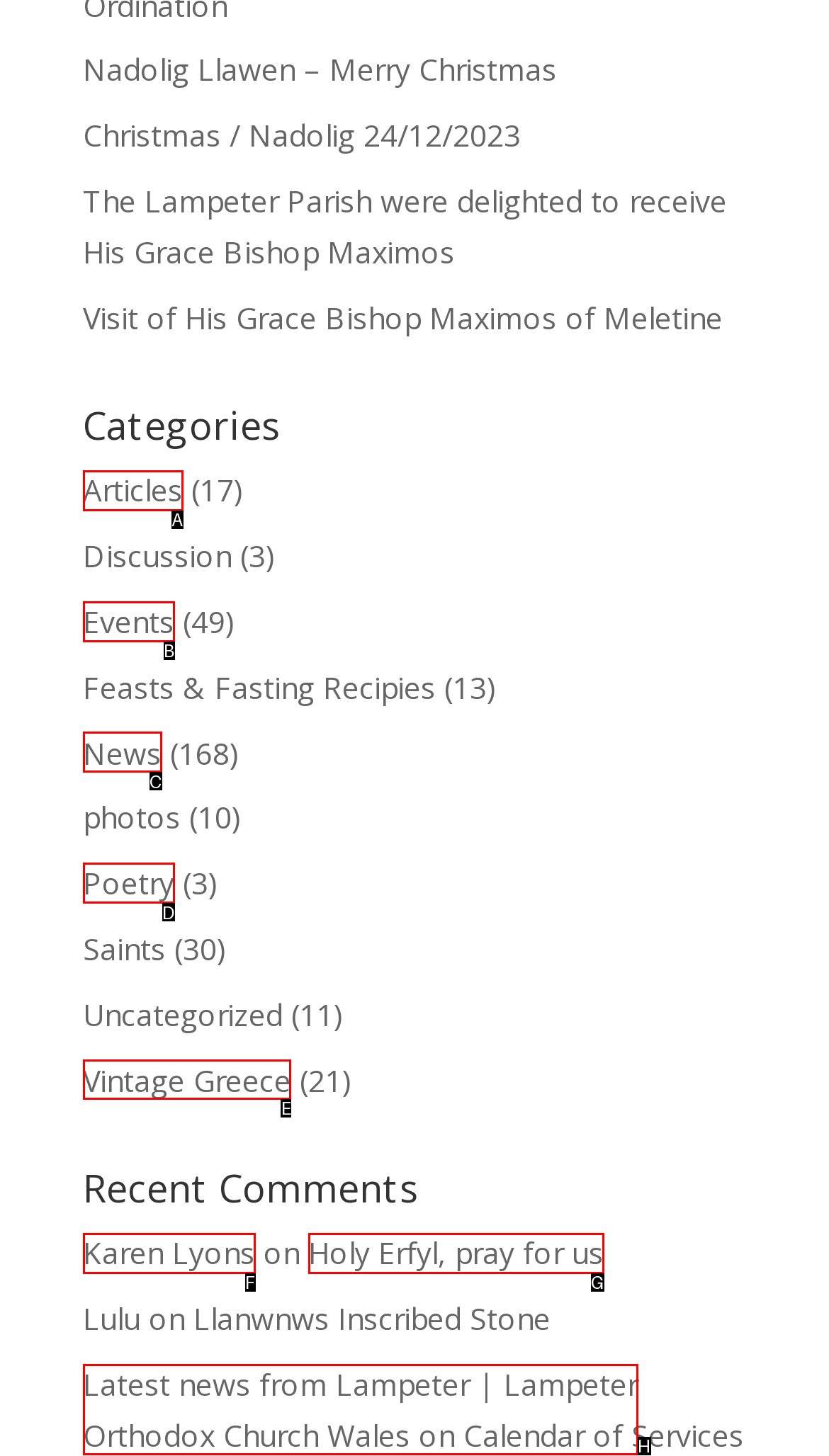Specify which element within the red bounding boxes should be clicked for this task: Explore Vintage Greece Respond with the letter of the correct option.

E